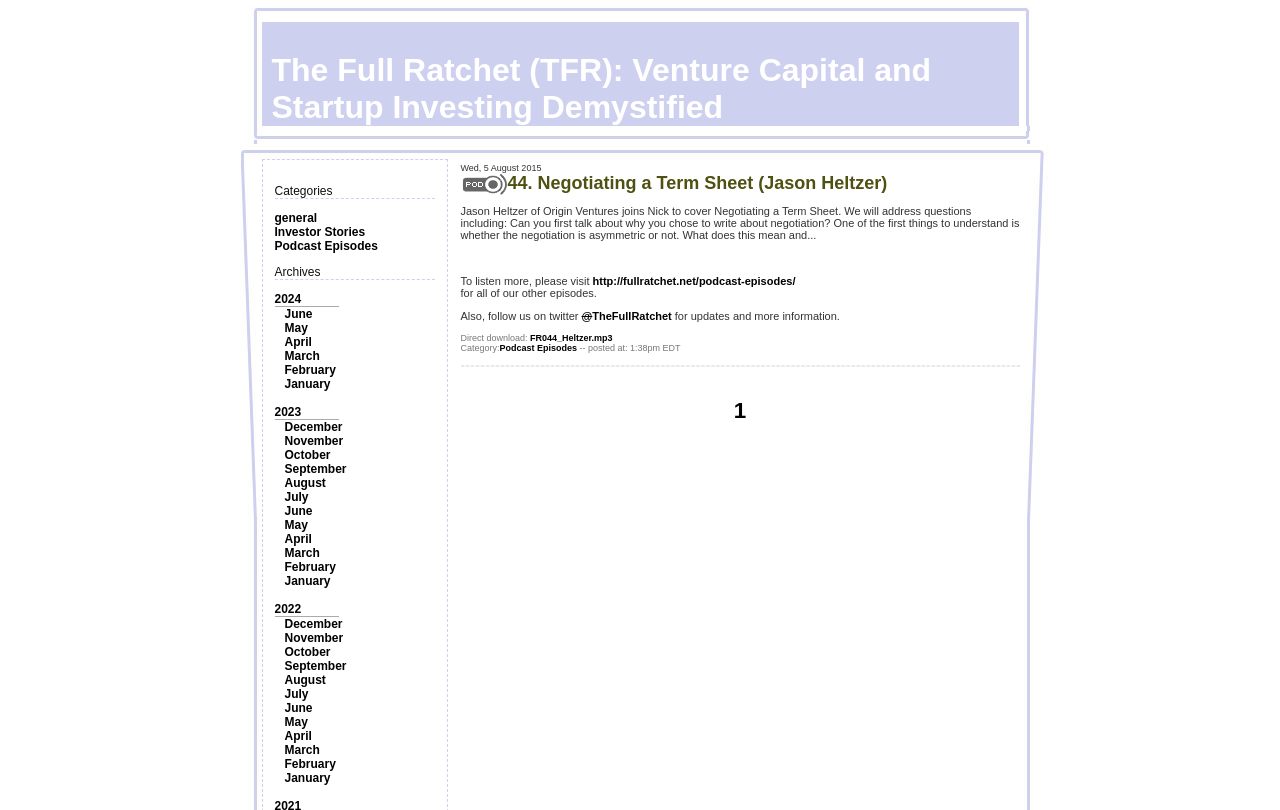Give a concise answer using only one word or phrase for this question:
What is the name of the person who joins Nick in the podcast episode?

Jason Heltzer